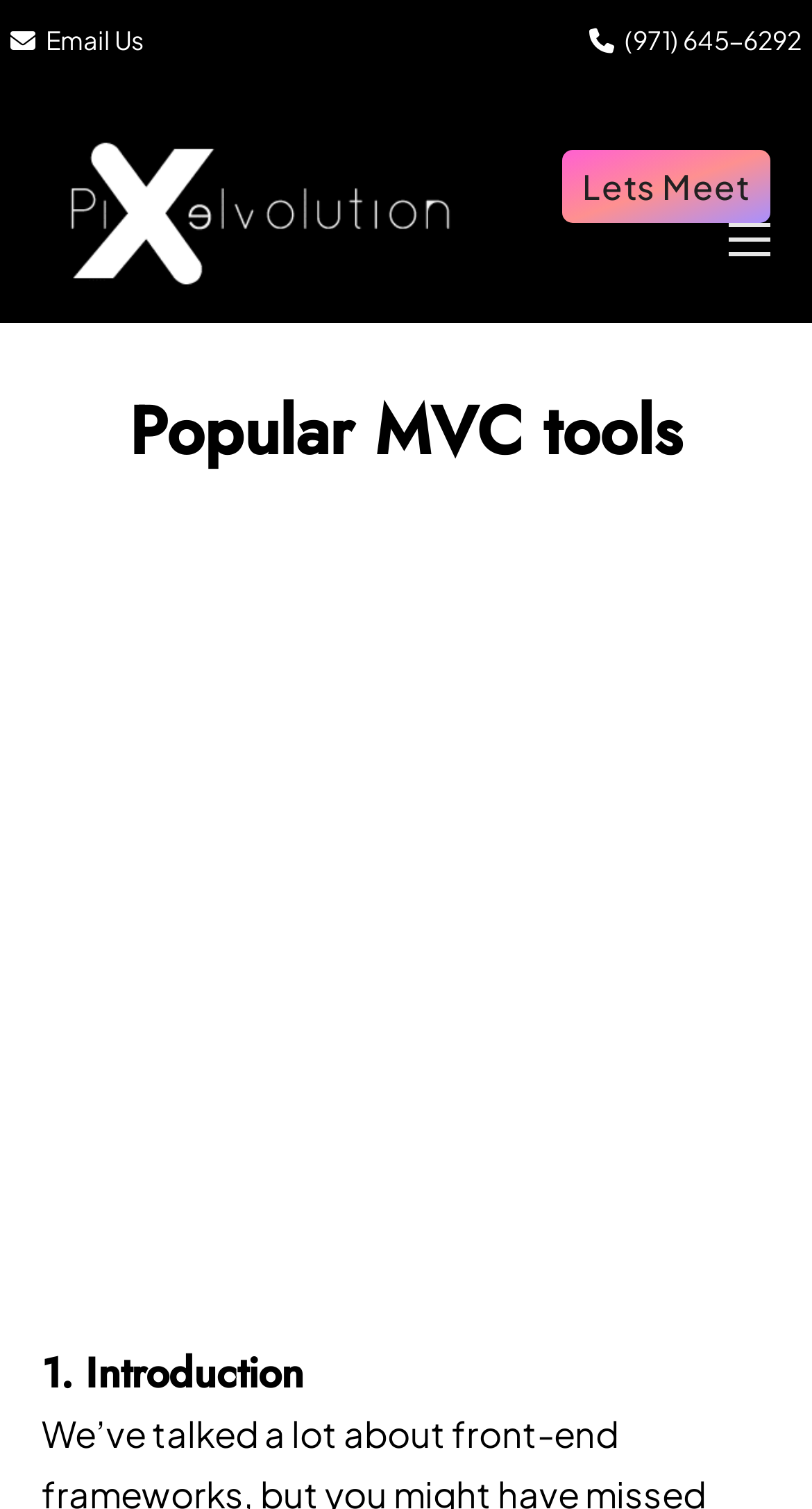Predict the bounding box coordinates of the UI element that matches this description: "(971) 645-6292". The coordinates should be in the format [left, top, right, bottom] with each value between 0 and 1.

[0.713, 0.007, 1.0, 0.049]